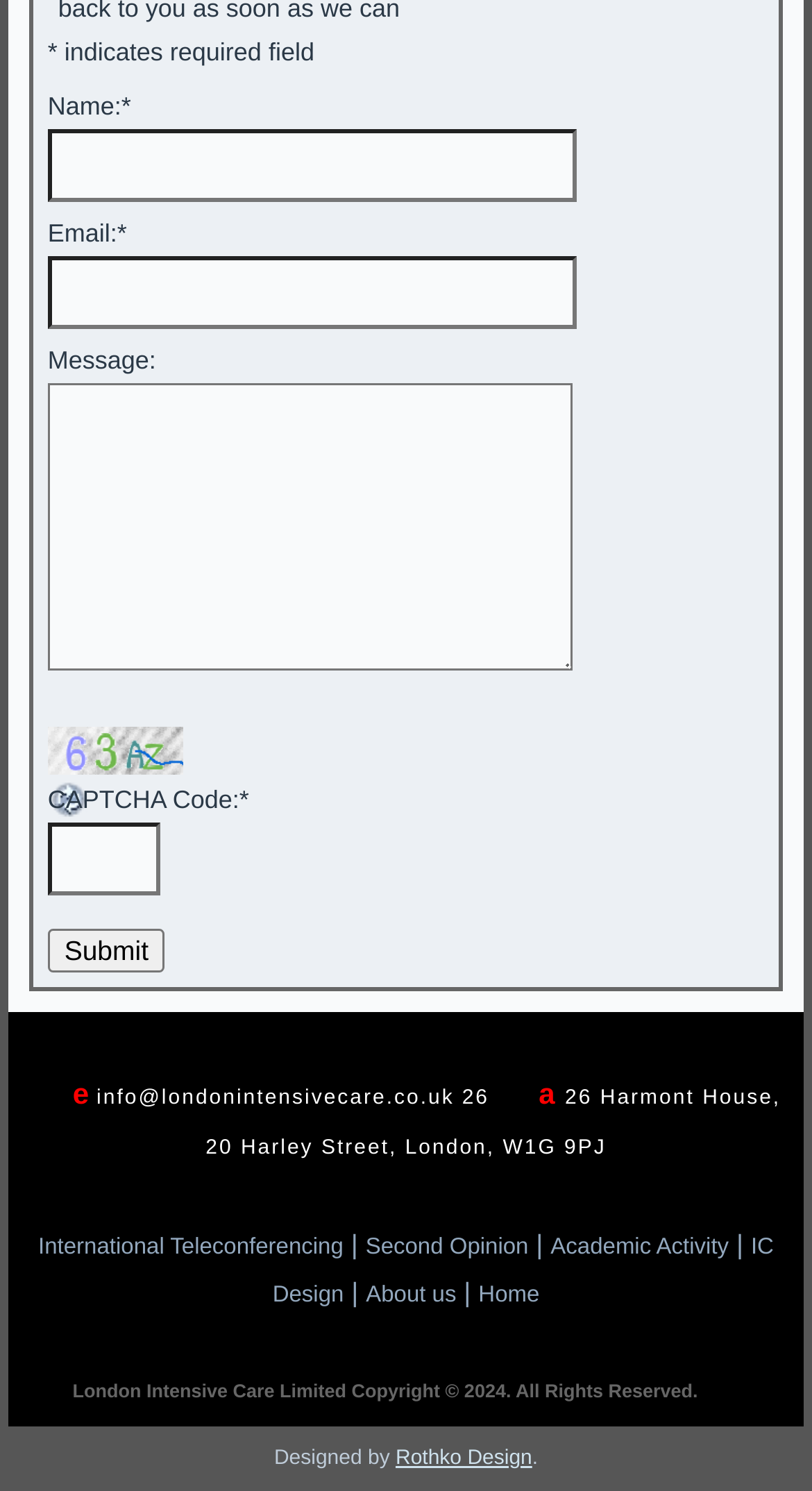Give a one-word or one-phrase response to the question: 
What is the purpose of the CAPTCHA image?

To verify human input